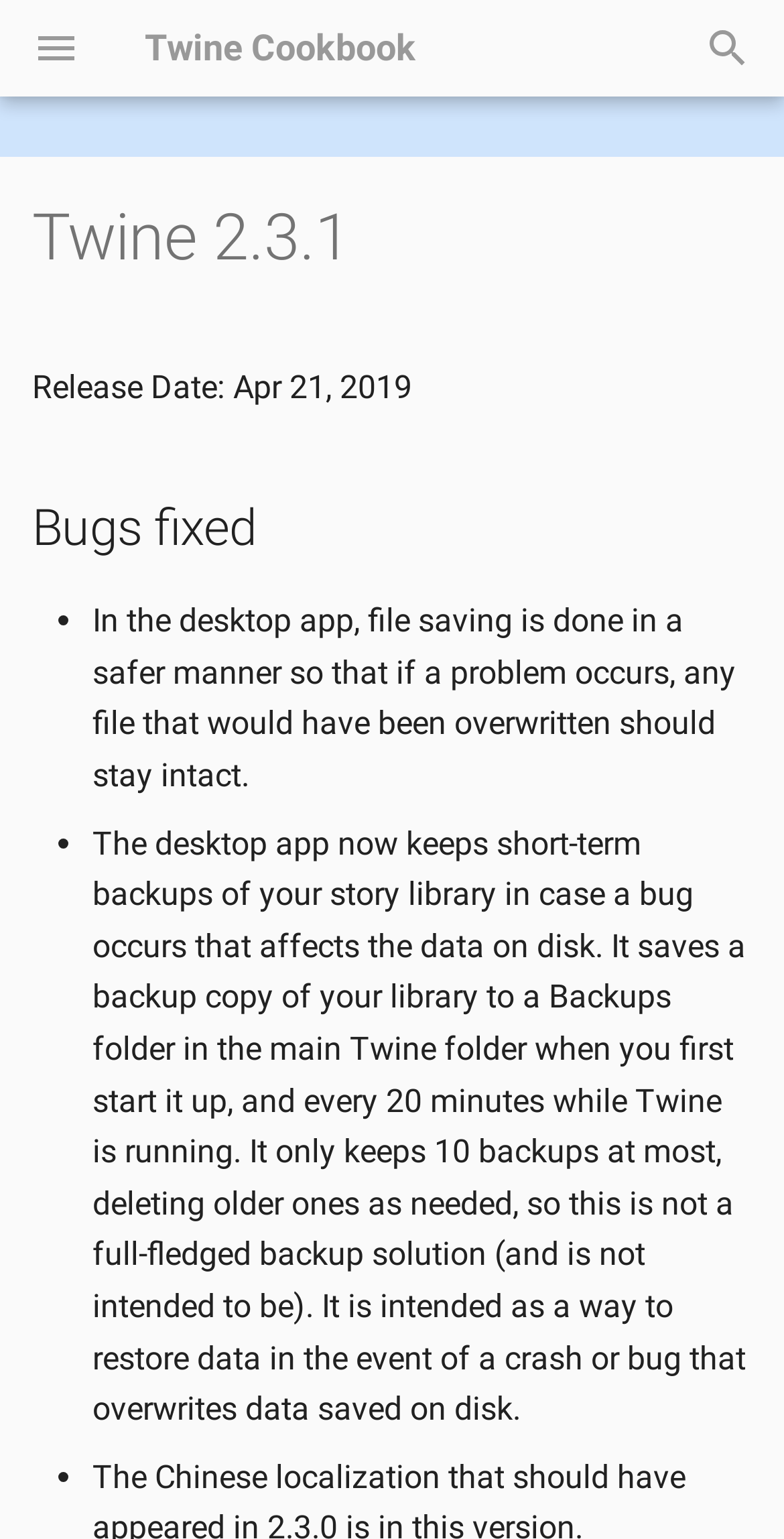What is the main topic of this cookbook?
Look at the image and provide a short answer using one word or a phrase.

Twine